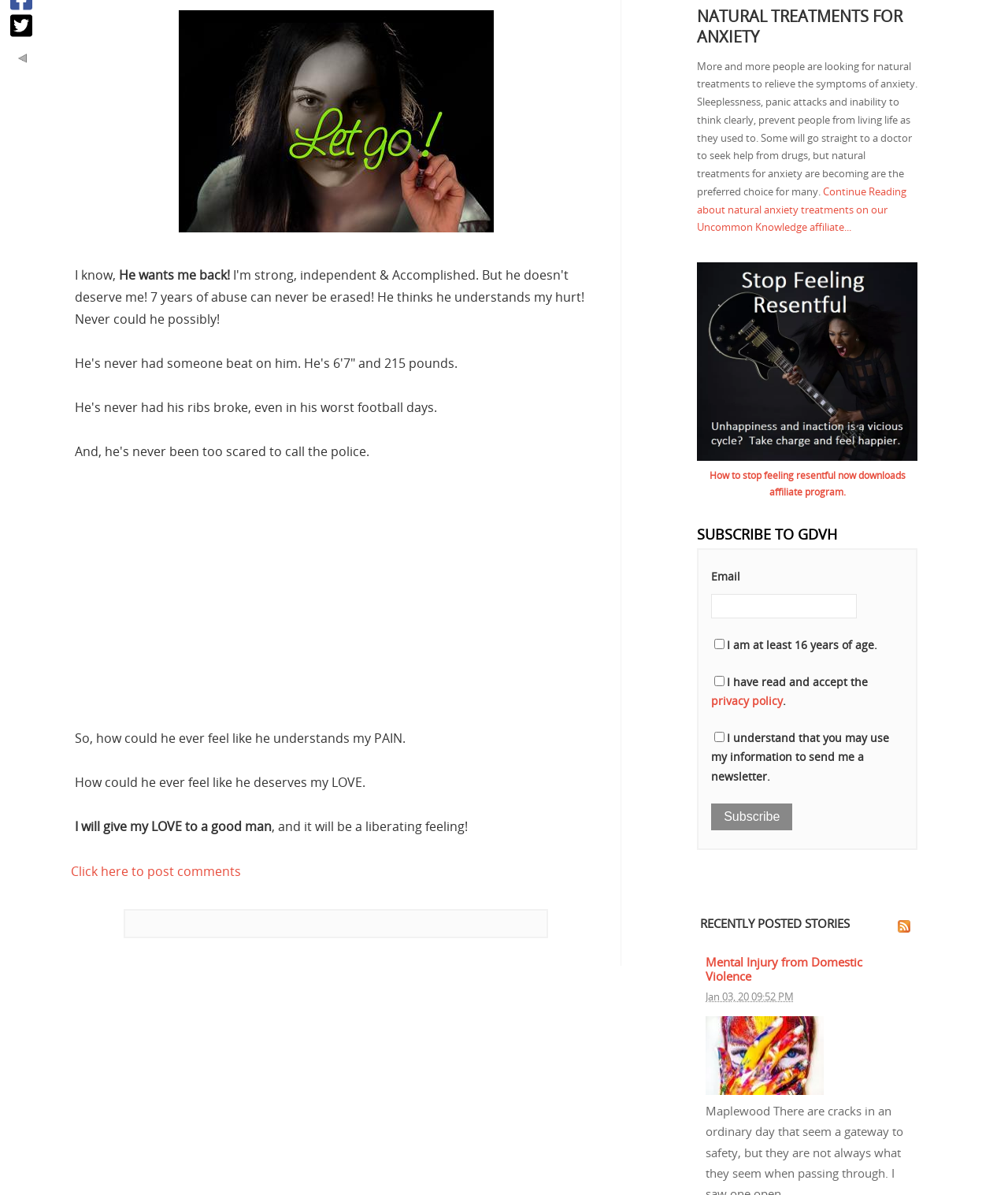Locate the bounding box of the UI element described in the following text: "privacy policy".

[0.706, 0.583, 0.778, 0.593]